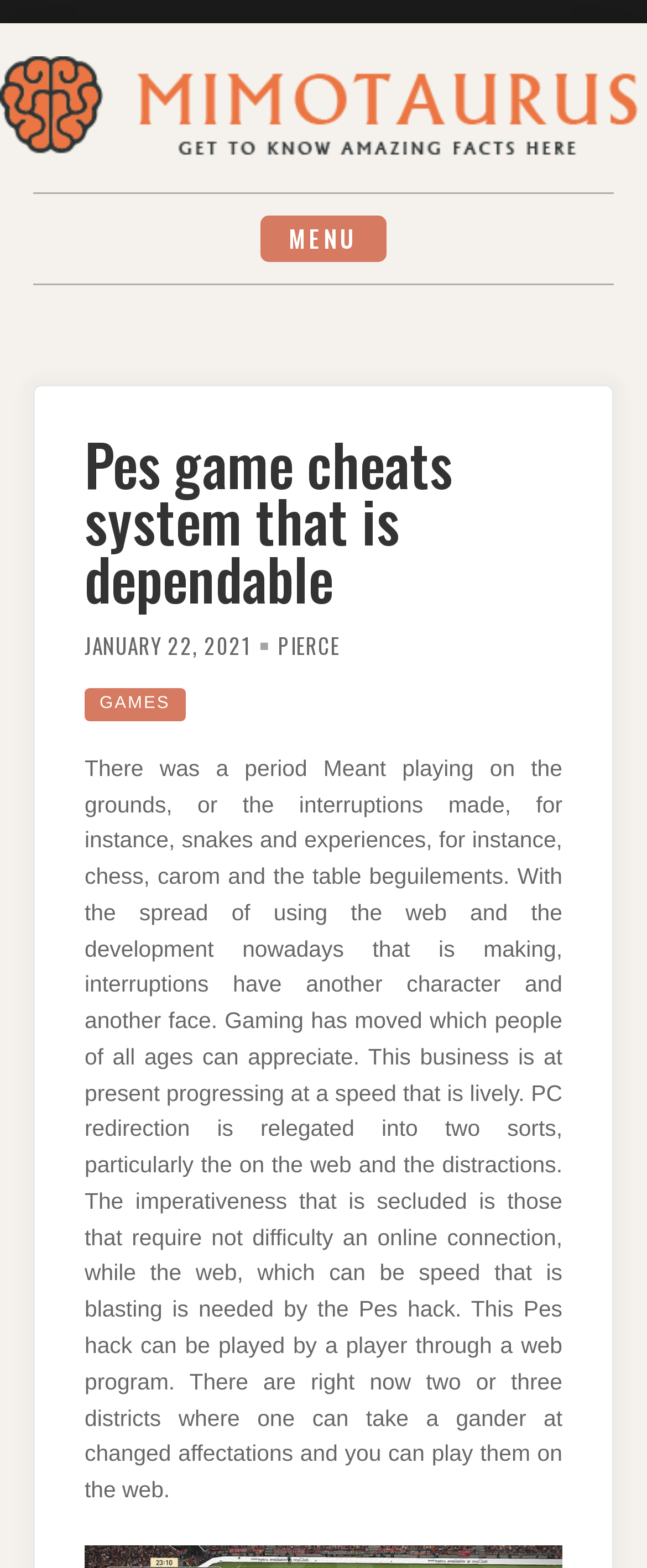Who is the author of the blog post?
Using the image, provide a detailed and thorough answer to the question.

I found the author of the blog post by looking at the link 'PIERCE' which is a child element of the header. This link is likely to represent the author of the blog post.